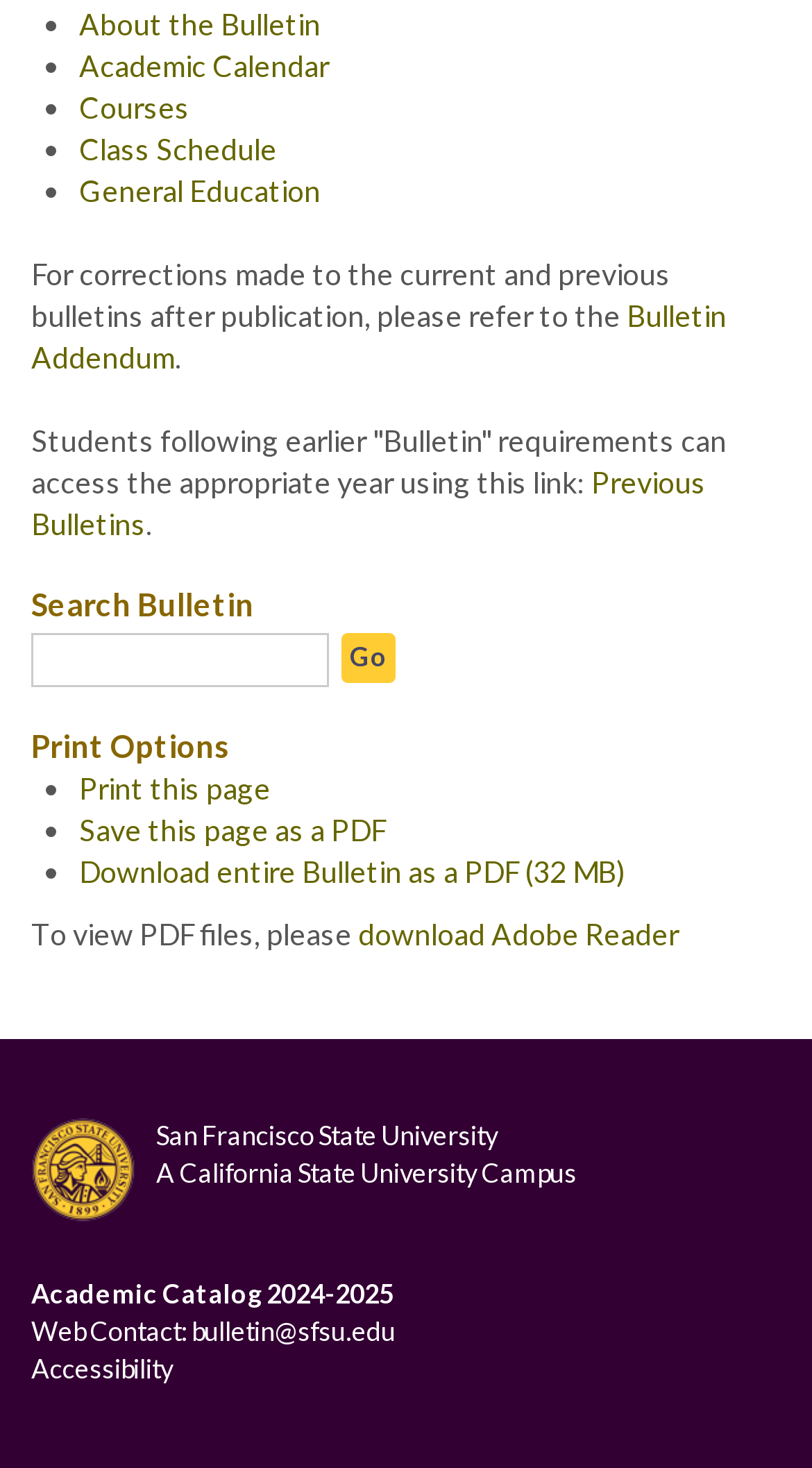Look at the image and answer the question in detail:
What is the contact email for the bulletin?

The contact email for the bulletin is listed at the bottom of the webpage under the 'Web Contact:' heading. The email address is 'bulletin@sfsu.edu' and is a link.